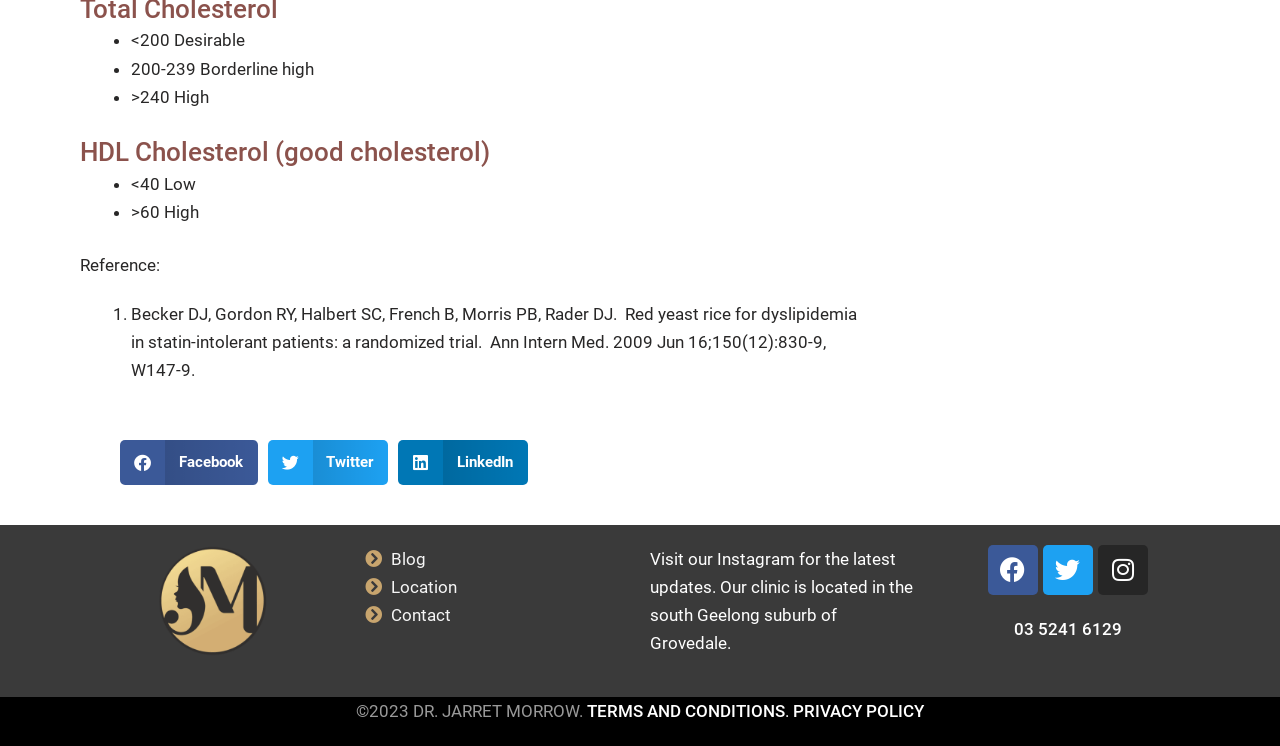What is the location of the clinic?
Refer to the image and give a detailed answer to the question.

According to the webpage, the clinic is located in the south Geelong suburb of Grovedale, as stated in the static text 'Our clinic is located in the south Geelong suburb of Grovedale'.